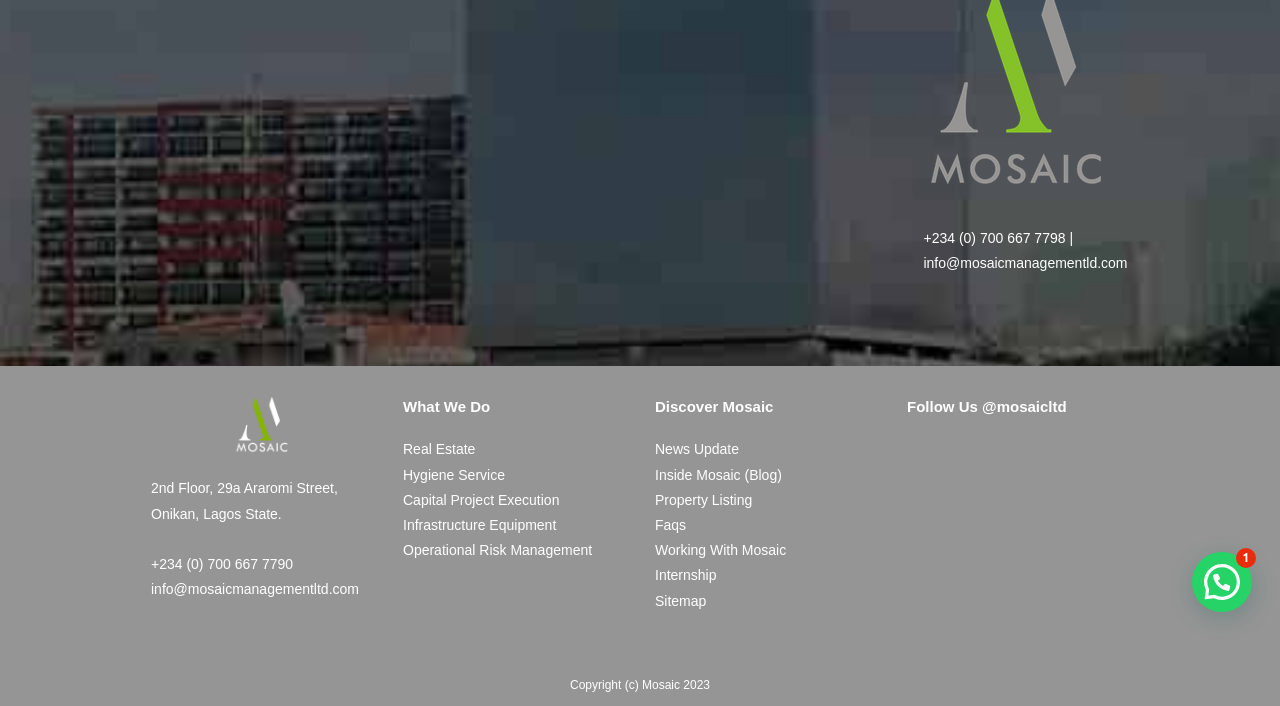Using the description "Real Estate", predict the bounding box of the relevant HTML element.

[0.315, 0.625, 0.371, 0.648]